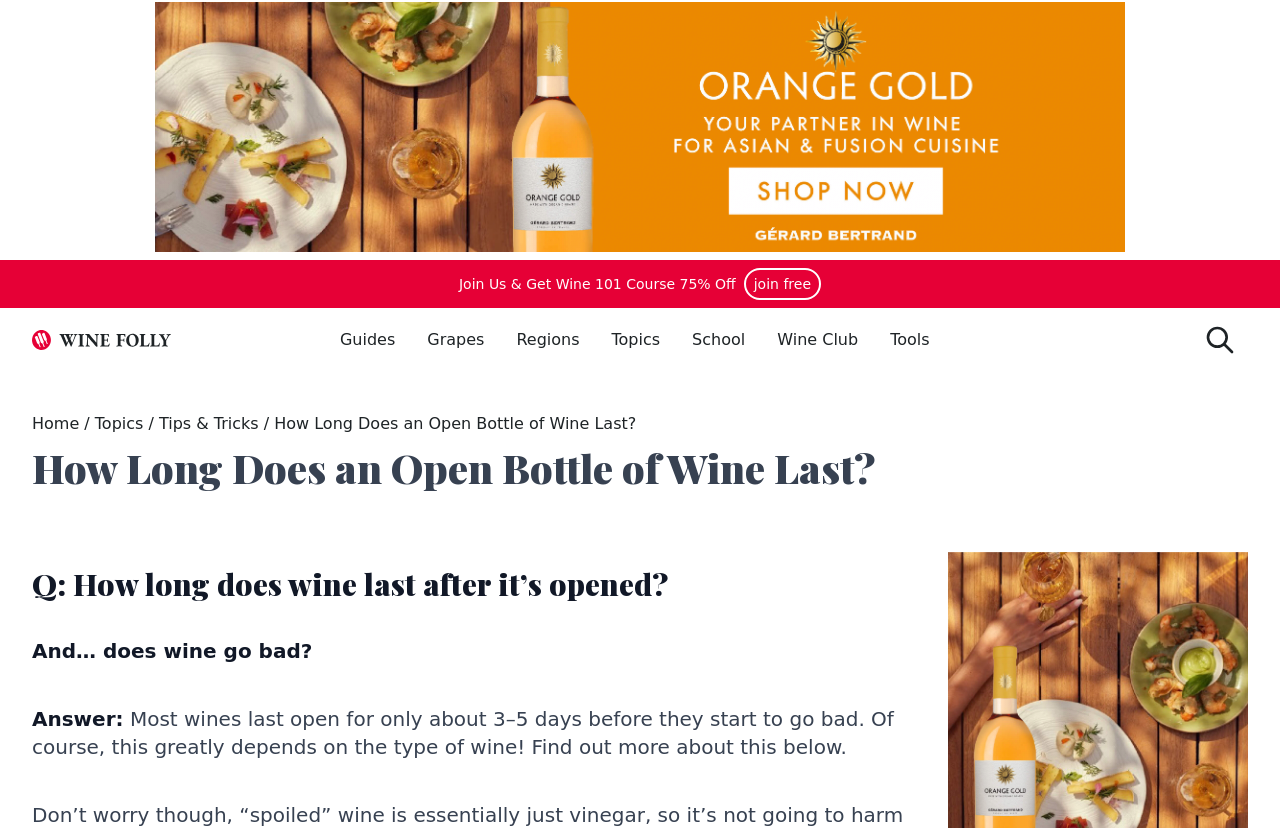Please locate the clickable area by providing the bounding box coordinates to follow this instruction: "read client testimonials".

None